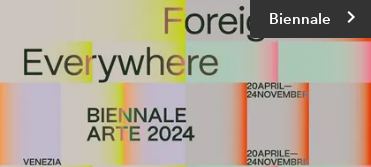Craft a thorough explanation of what is depicted in the image.

The image features a vibrant and abstract graphic, promoting the "Biennale Arte 2024," with the theme titled "Foreign Everywhere." This visually striking design incorporates bold typography and a colorful palette, reflecting a contemporary artistic style. The event is scheduled to take place from April 20 to November 24, 2024, in Venice, Italy, as indicated by the text at the bottom. The whimsical nature of the artwork suggests an exploration of themes related to identity and globalization, embodying the essence of the Biennale's mission to showcase innovative artistic perspectives.